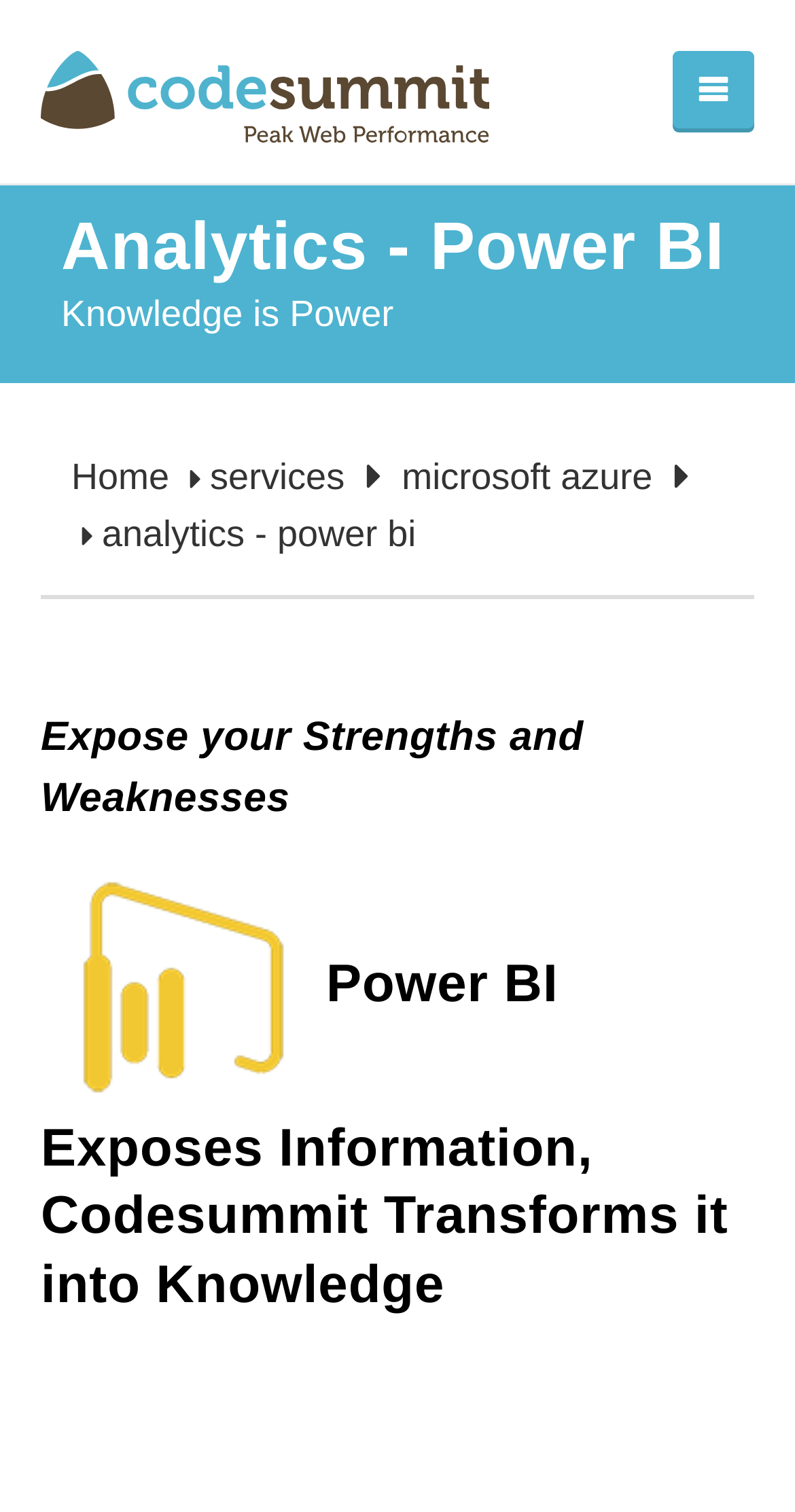What is the relationship between Power BI and Codesummit?
Please respond to the question with a detailed and informative answer.

The relationship between Power BI and Codesummit can be inferred from the heading element that says 'Power BI Exposes Information, Codesummit Transforms it into Knowledge'. This suggests that Power BI provides information, which is then transformed into knowledge by Codesummit.